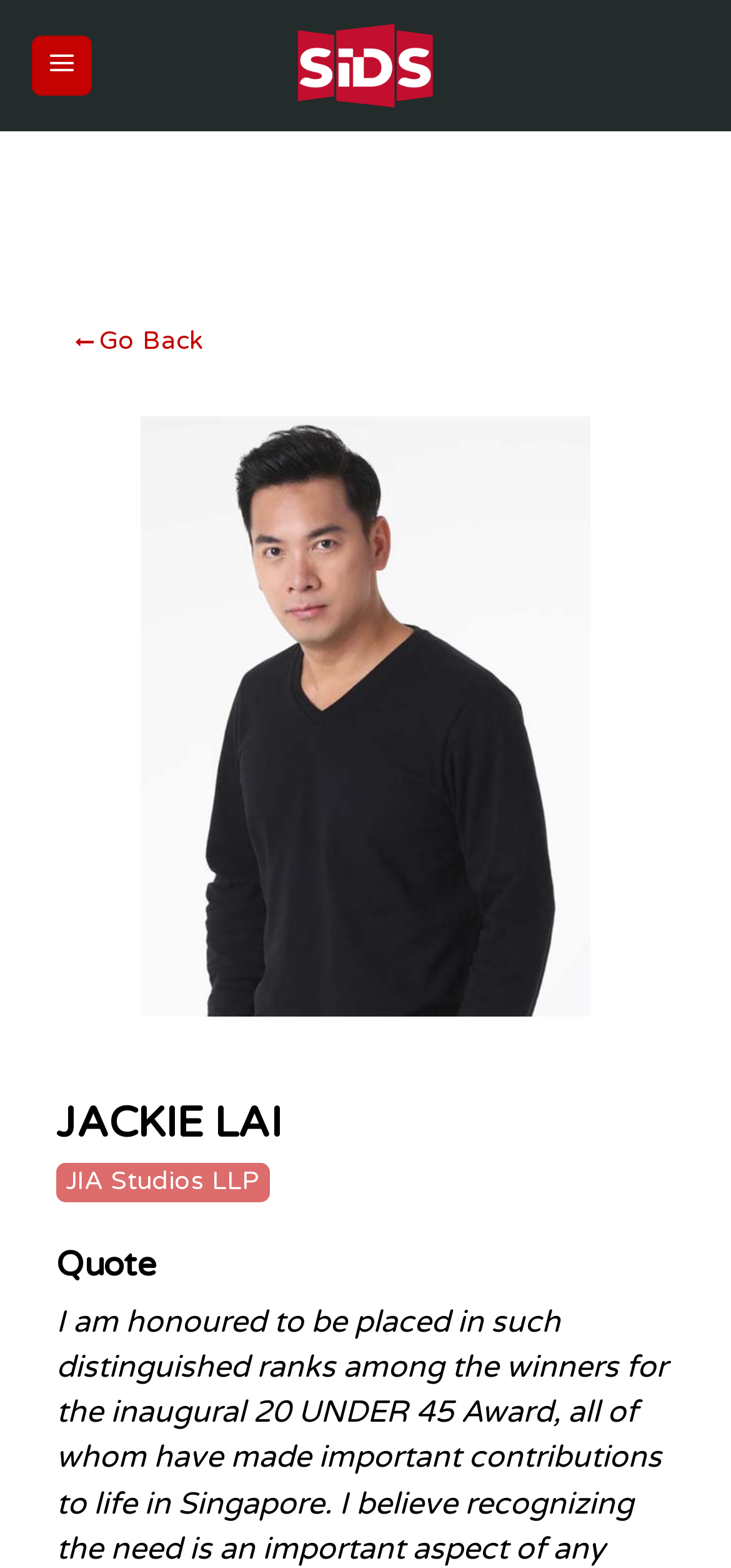Give a short answer using one word or phrase for the question:
How many static text elements are on the page?

4